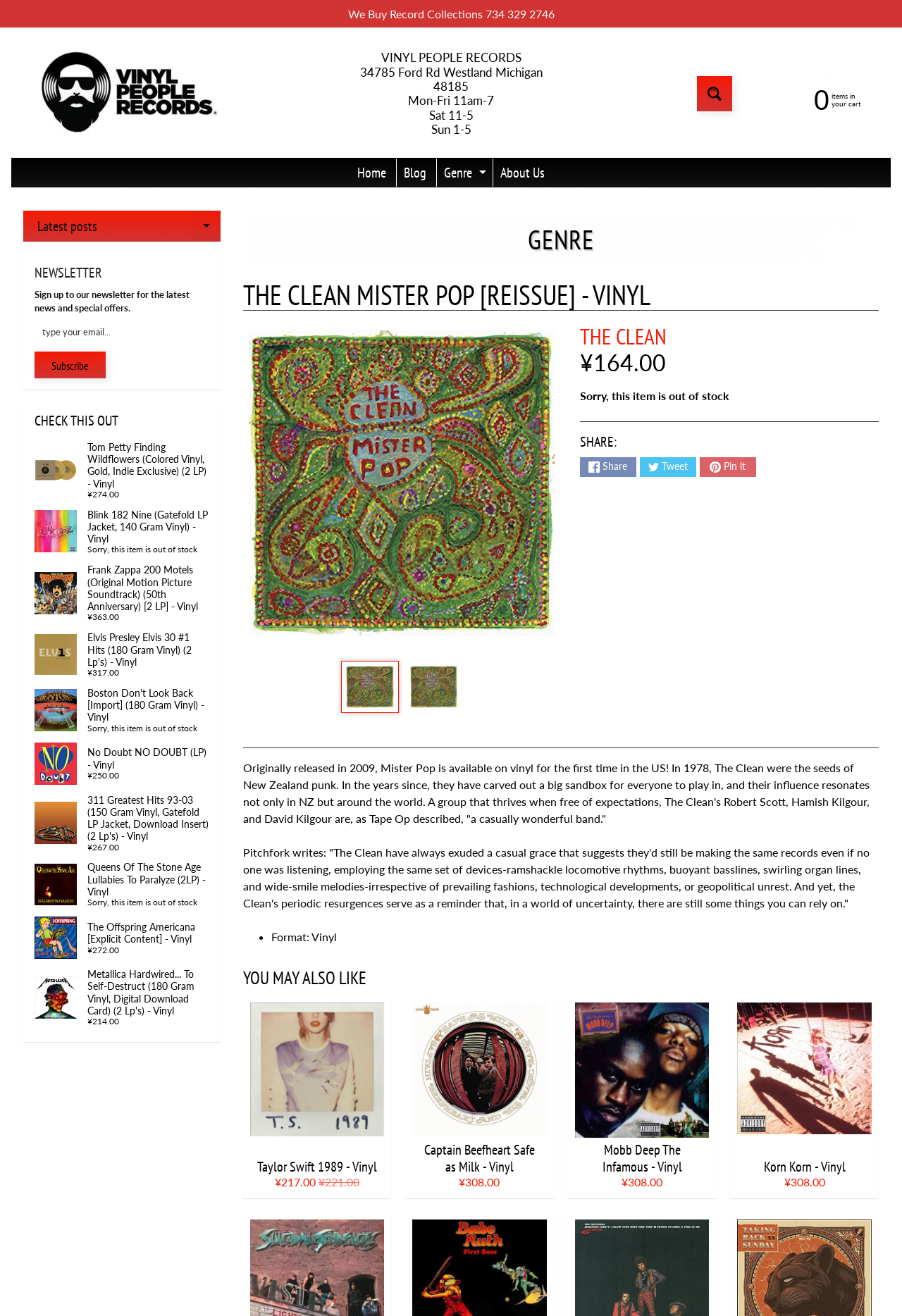Provide the bounding box coordinates of the HTML element this sentence describes: "Tweet".

[0.709, 0.347, 0.772, 0.362]